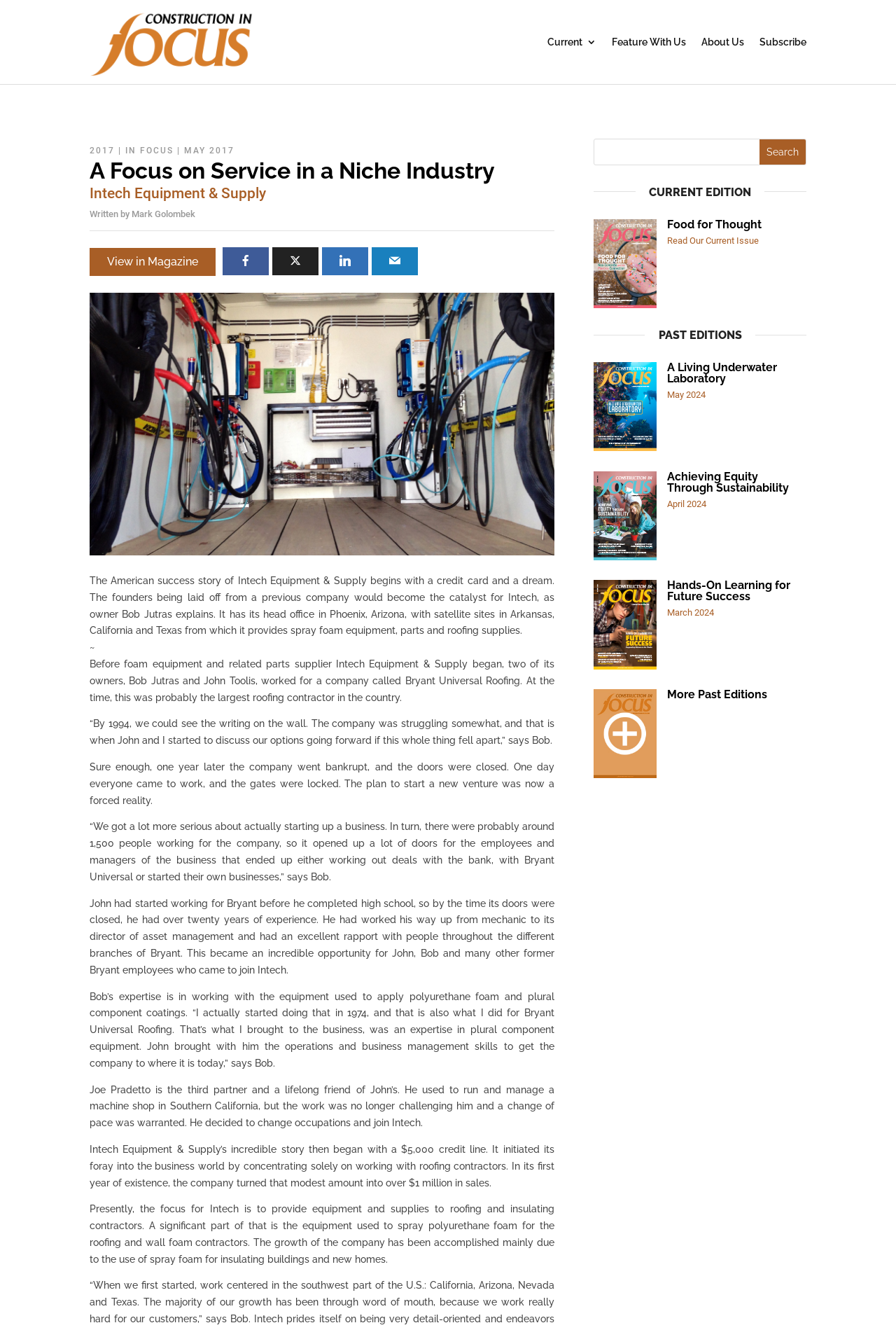Produce an extensive caption that describes everything on the webpage.

This webpage is an article about Intech Equipment & Supply, a company that provides spray foam equipment, parts, and roofing supplies. The article is divided into sections, with a heading "A Focus on Service in a Niche Industry" at the top. Below the heading, there is a link to "View in Magazine" and several social media links.

The main content of the article is a story about the founders of Intech Equipment & Supply, who were laid off from a previous company and started their own business with a $5,000 credit line. The article describes how the company grew and became successful, with a focus on providing equipment and supplies to roofing and insulating contractors.

On the top right side of the page, there are several links to other articles, including "Current 3", "Feature With Us", "About Us", and "Subscribe". Below these links, there is a section with links to past editions of the magazine, including "May 2017", "A Living Underwater Laboratory", "Achieving Equity Through Sustainability", "Hands-On Learning for Future Success", and "More Past Editions".

On the bottom left side of the page, there is a search bar with a button labeled "Search". Above the search bar, there is a section with a heading "CURRENT EDITION" and a link to "Read Our Current Issue". Below the search bar, there are several sections with headings "PAST EDITIONS", each with a link to a past edition of the magazine.

Throughout the page, there are several static text elements with paragraphs of text describing the story of Intech Equipment & Supply. The text is arranged in a clear and readable format, with headings and subheadings to break up the content.